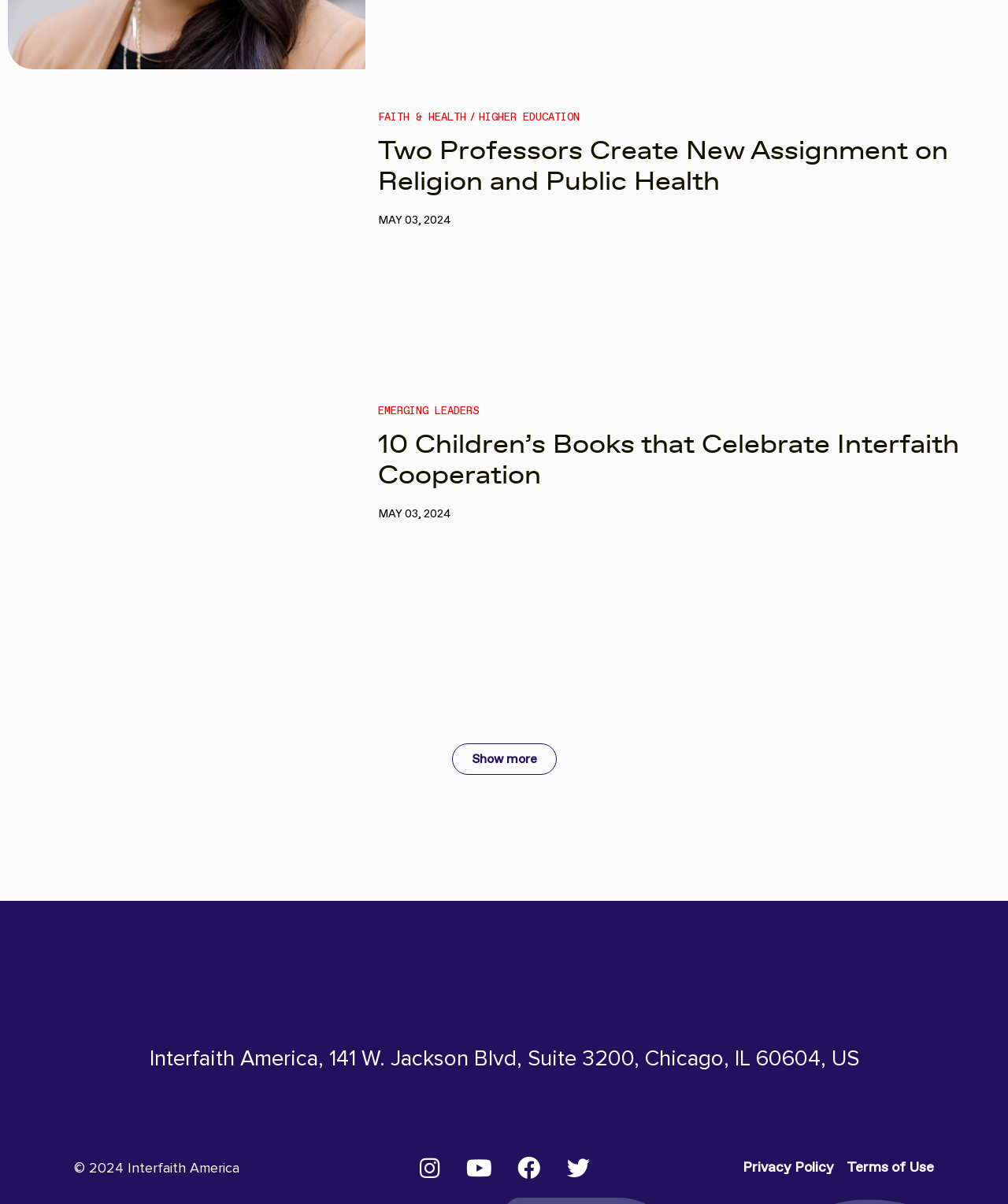How many links are there in the top section?
Provide a detailed and well-explained answer to the question.

I counted the number of links in the top section of the webpage, which are 'FAITH & HEALTH', 'HIGHER EDUCATION', 'EMERGING LEADERS', and the link with no text. Therefore, there are 4 links in the top section.